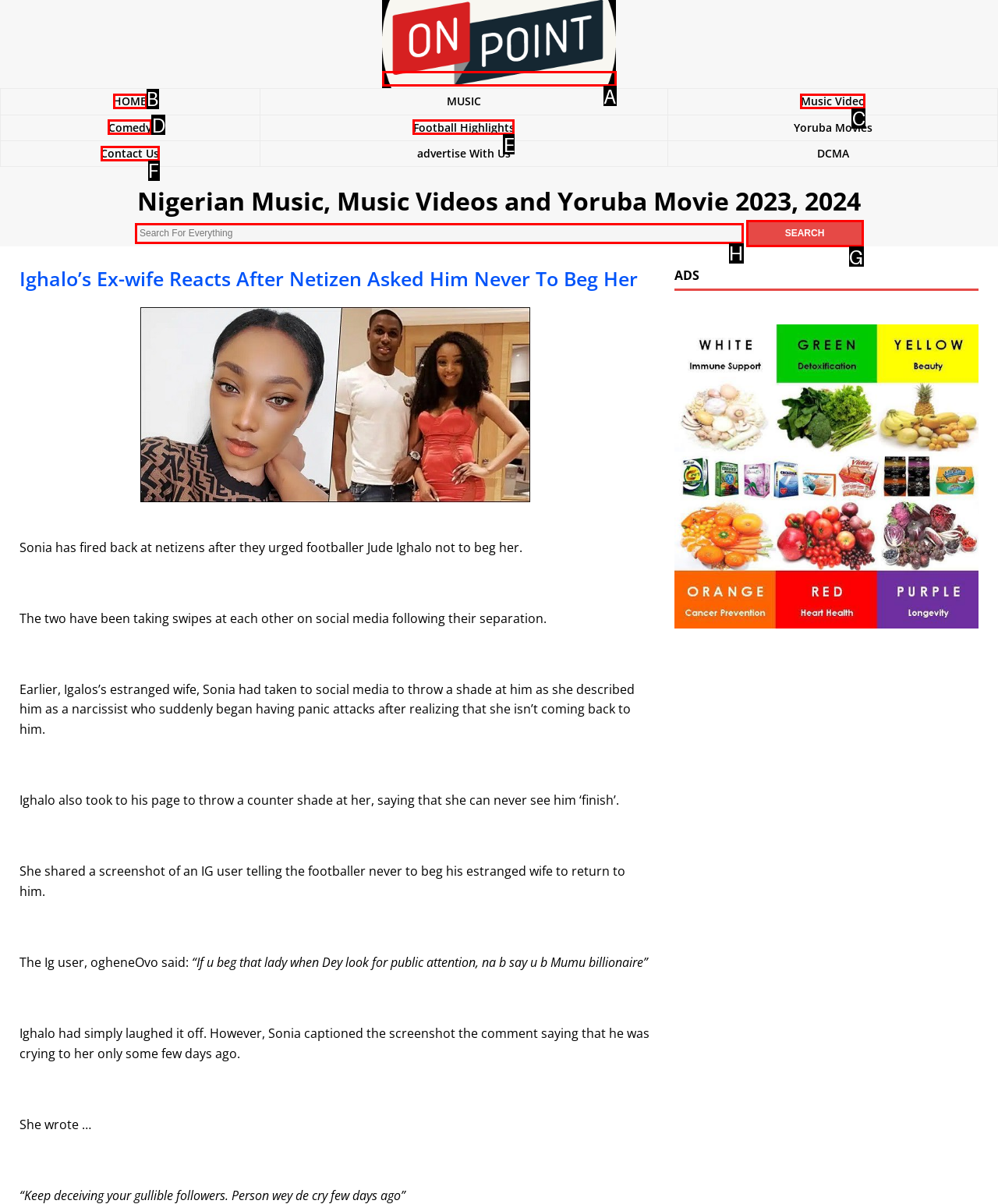What letter corresponds to the UI element to complete this task: Search for something
Answer directly with the letter.

G